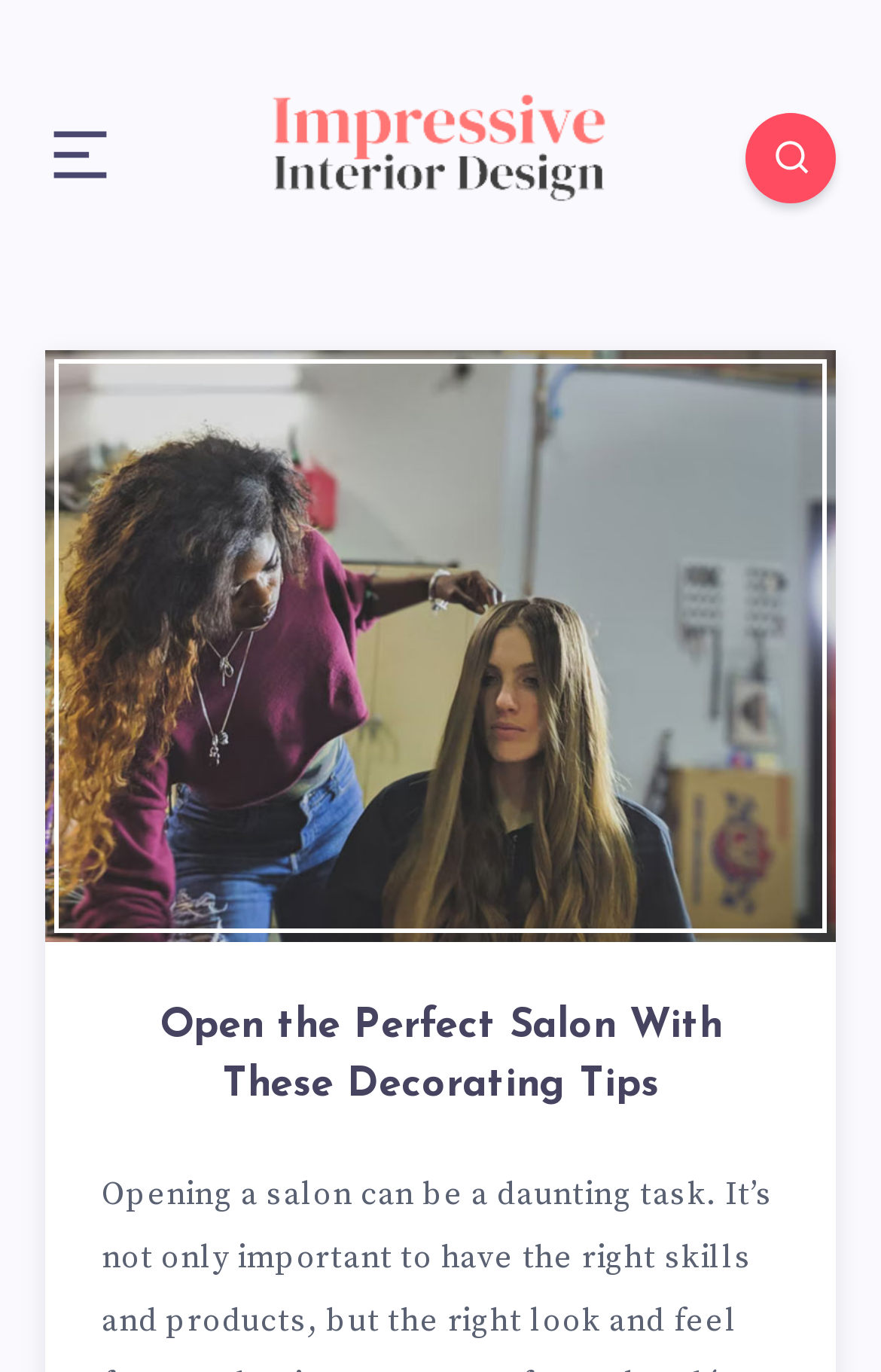What is the theme of the image at the top?
Please provide a comprehensive answer based on the contents of the image.

The image at the top of the webpage, which is also the background of the button, appears to be a salon interior, suggesting that the webpage is focused on providing decorating tips and ideas for salons.